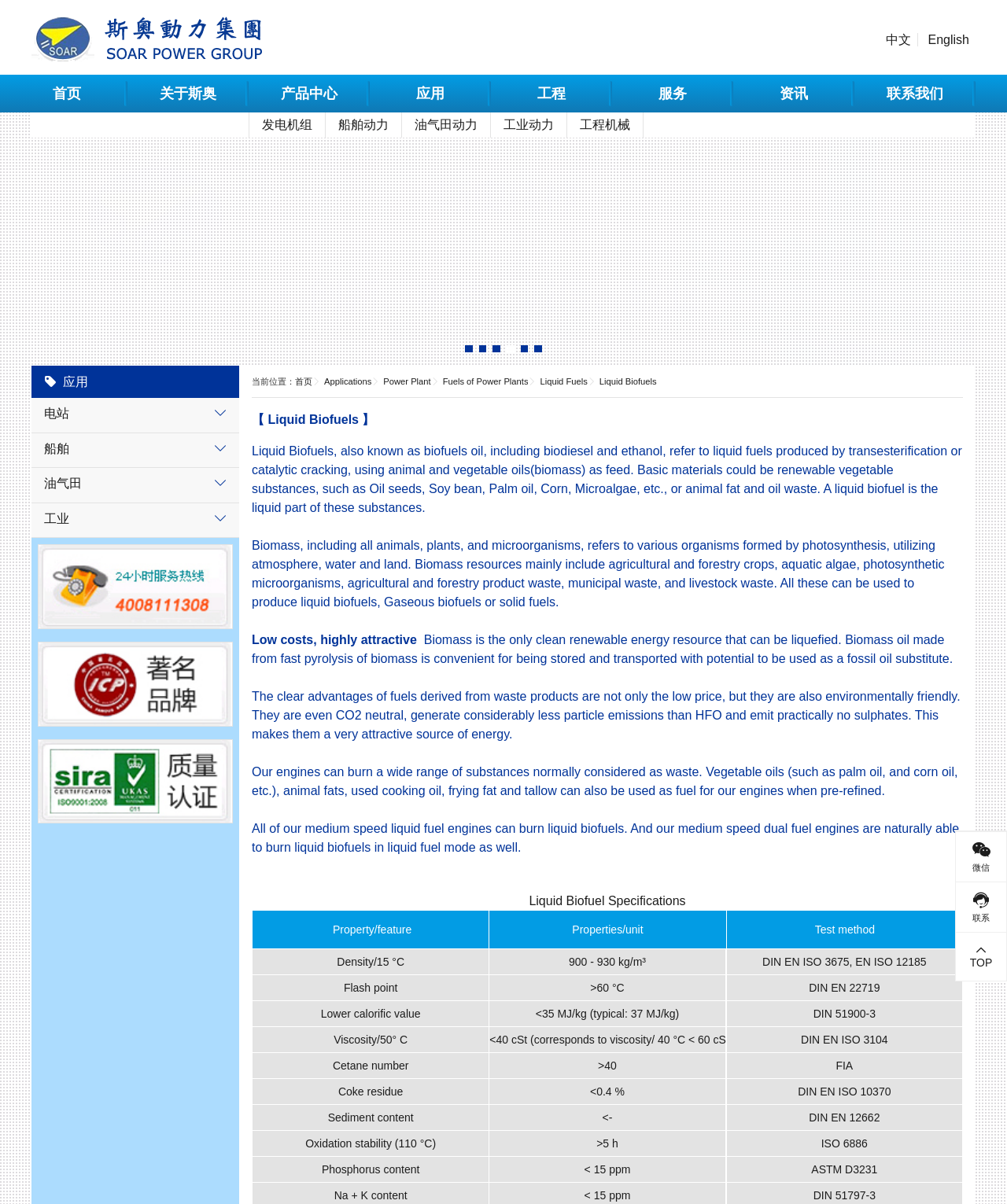What is the purpose of Biomass?
Answer the question with a detailed and thorough explanation.

According to the webpage, Biomass is used to produce liquid biofuels, gaseous biofuels, or solid fuels, and it is a clean renewable energy resource that can be liquefied.